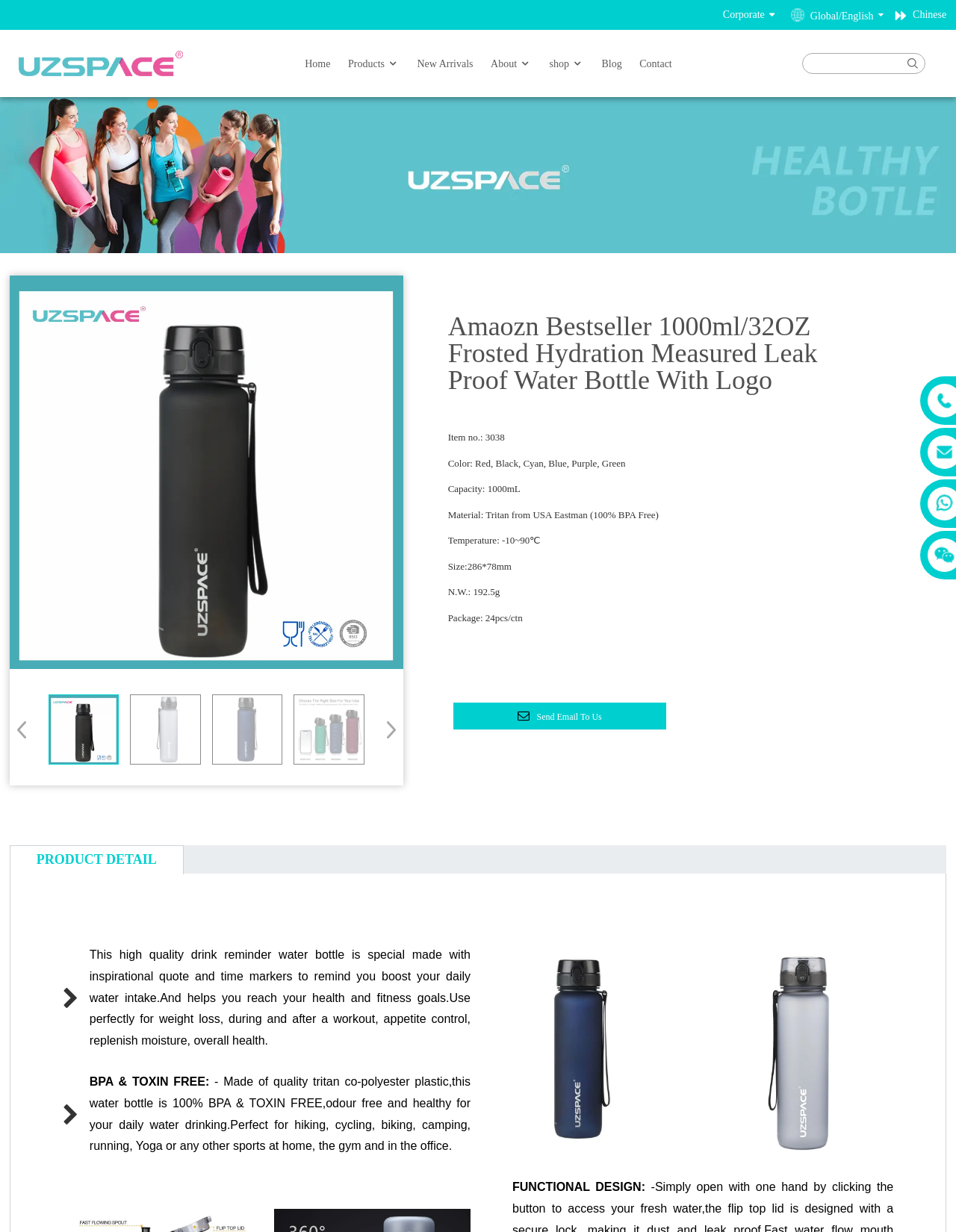Please determine the main heading text of this webpage.

Amaozn Bestseller 1000ml/32OZ Frosted Hydration Measured Leak Proof Water Bottle With Logo